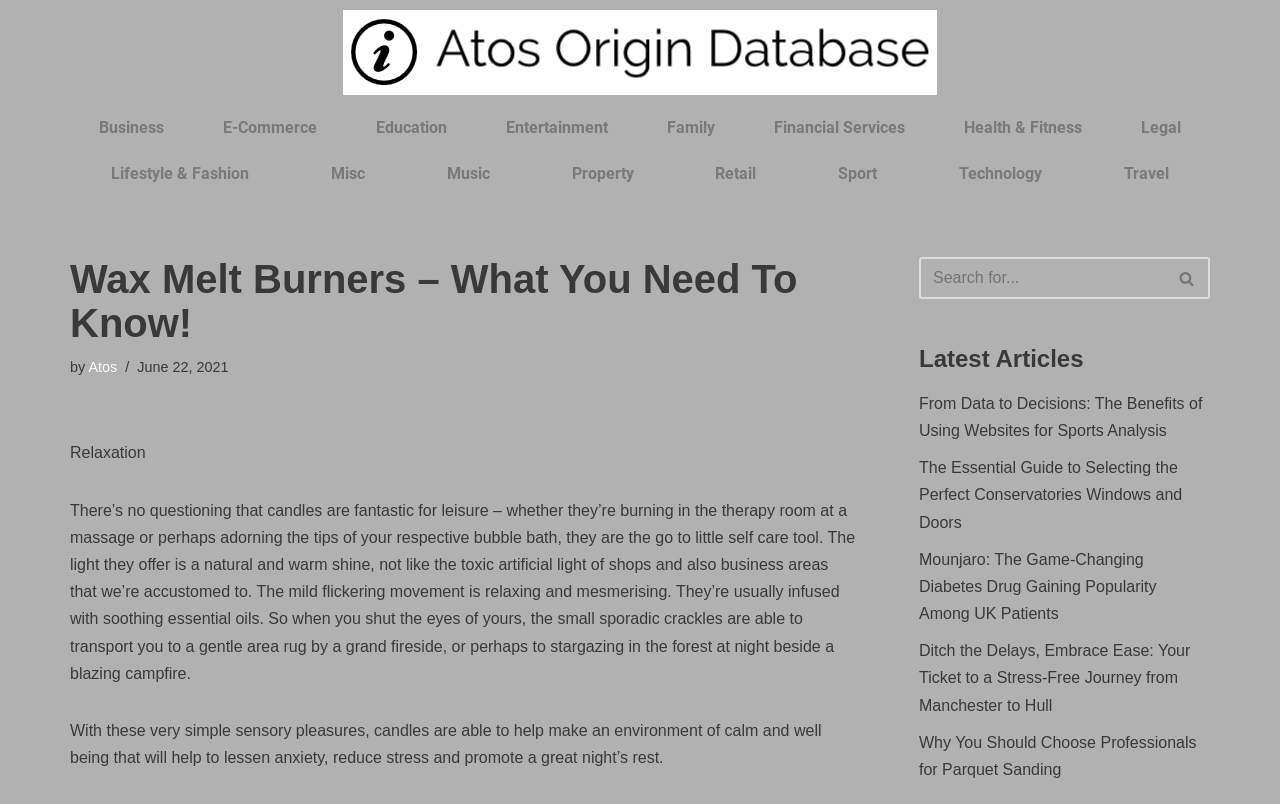Provide the bounding box coordinates of the section that needs to be clicked to accomplish the following instruction: "Search for something."

[0.718, 0.32, 0.945, 0.372]